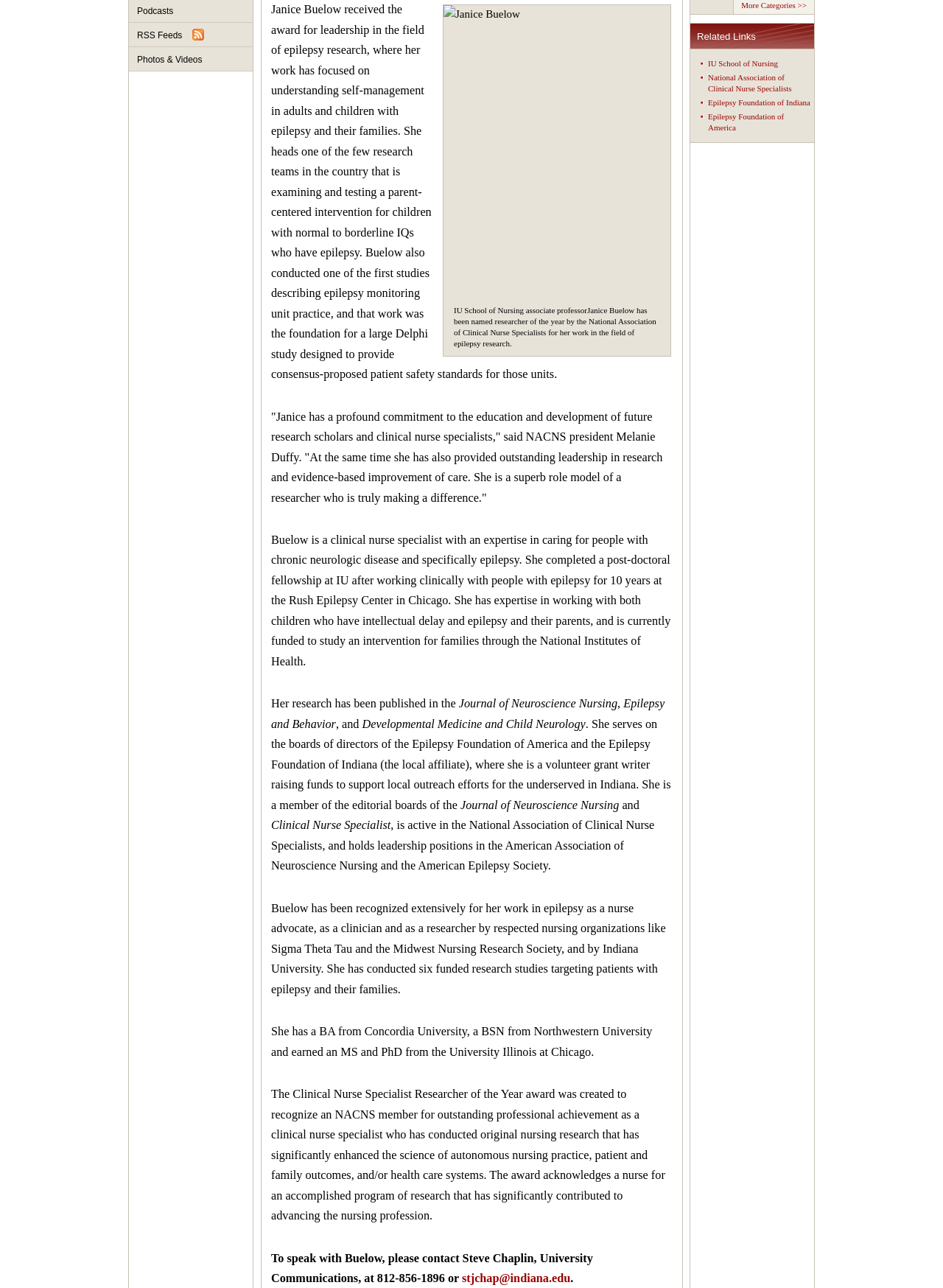Provide the bounding box coordinates of the UI element that matches the description: "stjchap@indiana.edu".

[0.49, 0.987, 0.605, 0.998]